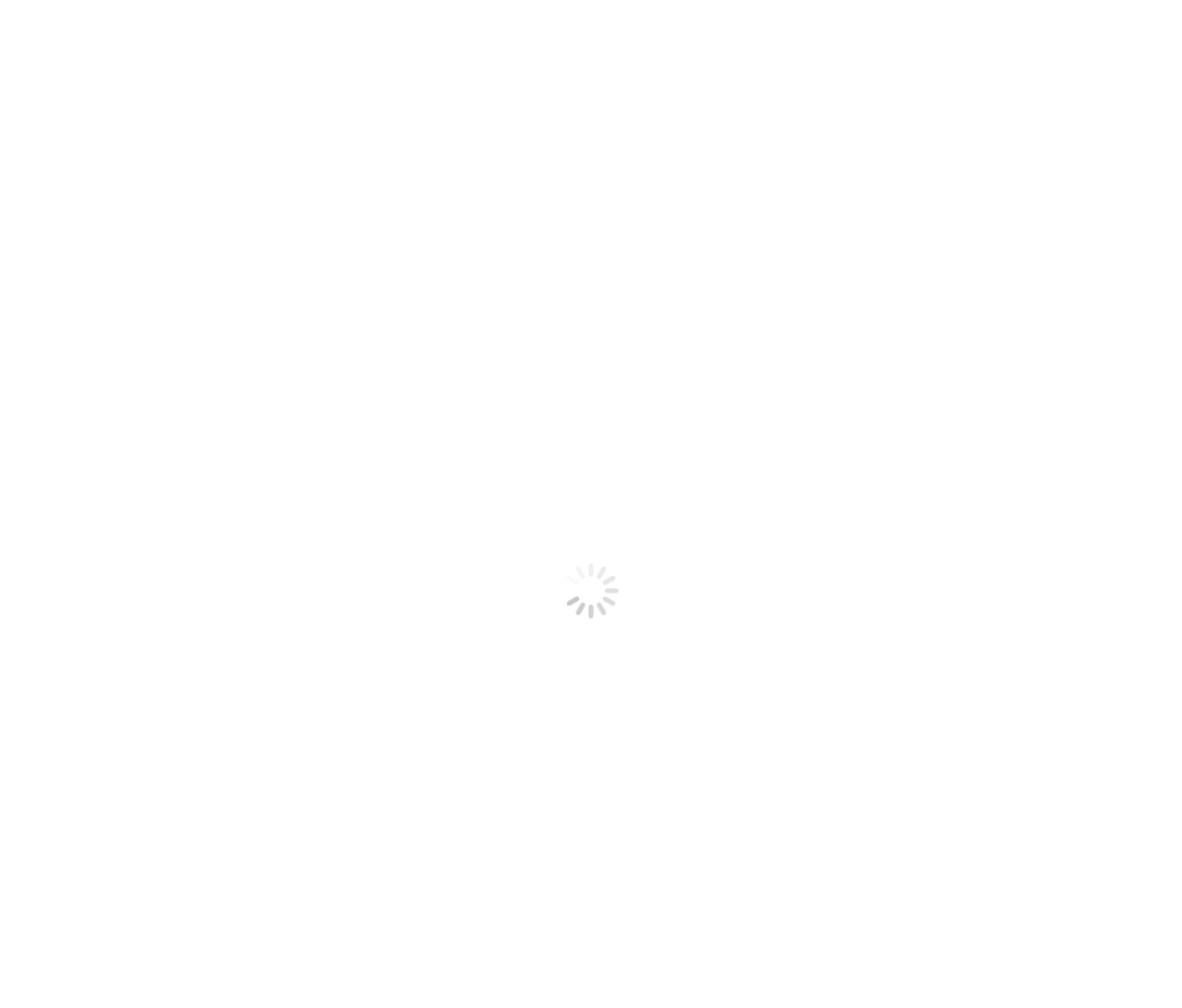Provide the bounding box coordinates of the HTML element this sentence describes: "Press Kit". The bounding box coordinates consist of four float numbers between 0 and 1, i.e., [left, top, right, bottom].

[0.822, 0.05, 0.889, 0.137]